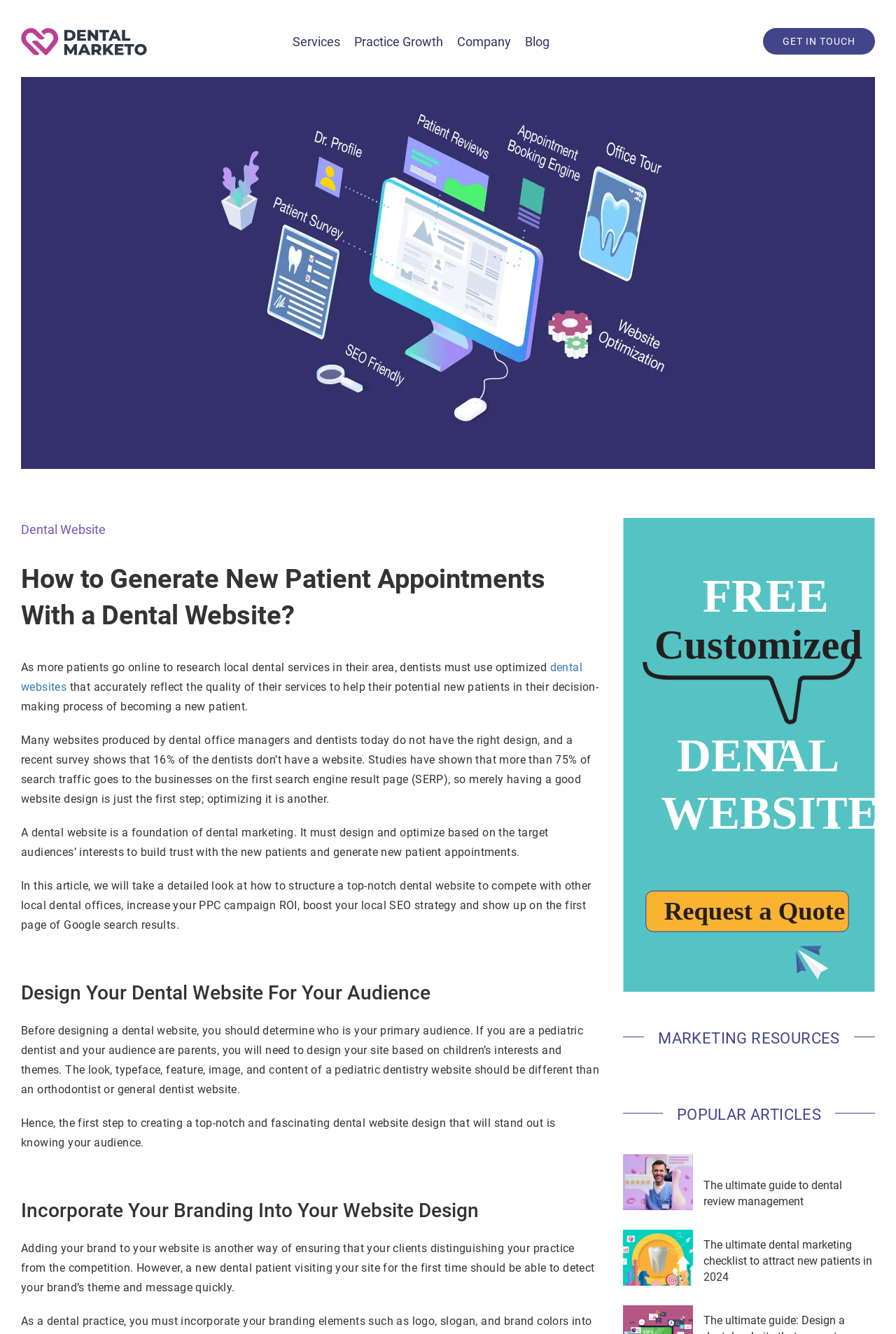Identify the bounding box coordinates for the UI element described as: "Dental Website". The coordinates should be provided as four floats between 0 and 1: [left, top, right, bottom].

[0.023, 0.391, 0.118, 0.402]